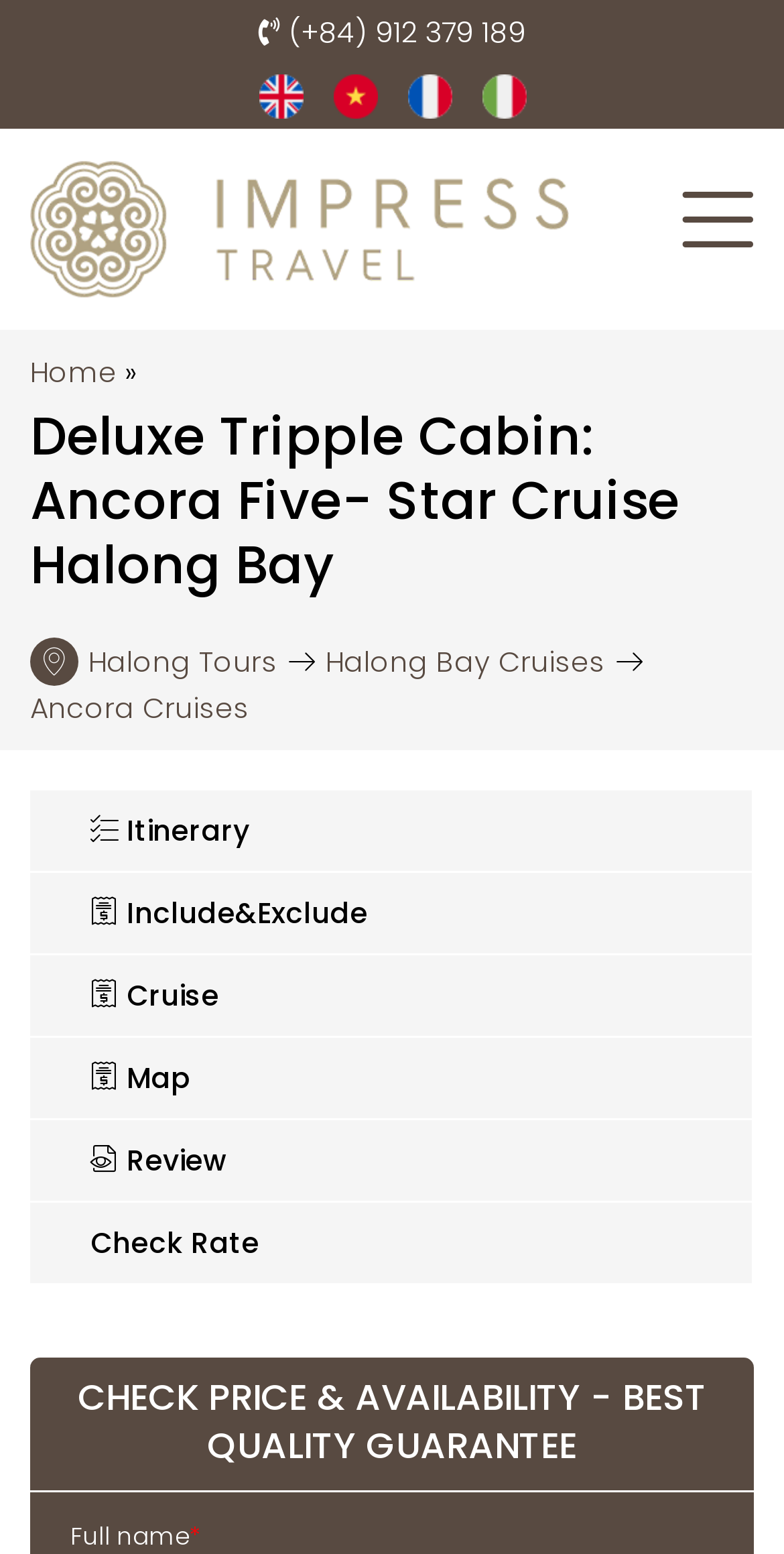For the given element description Review, determine the bounding box coordinates of the UI element. The coordinates should follow the format (top-left x, top-left y, bottom-right x, bottom-right y) and be within the range of 0 to 1.

[0.115, 0.721, 0.882, 0.773]